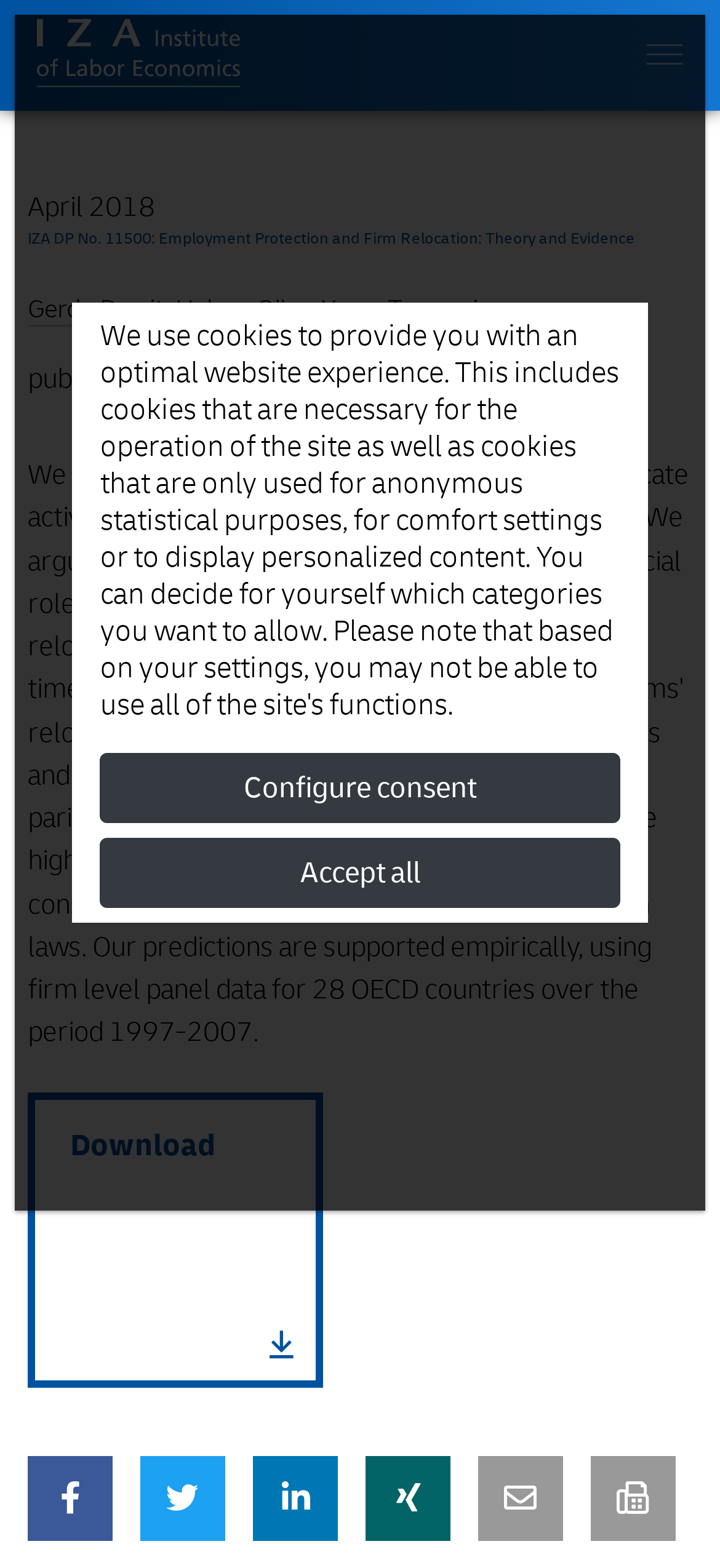Provide the bounding box coordinates, formatted as (top-left x, top-left y, bottom-right x, bottom-right y), with all values being floating point numbers between 0 and 1. Identify the bounding box of the UI element that matches the description: Download

[0.038, 0.696, 0.449, 0.885]